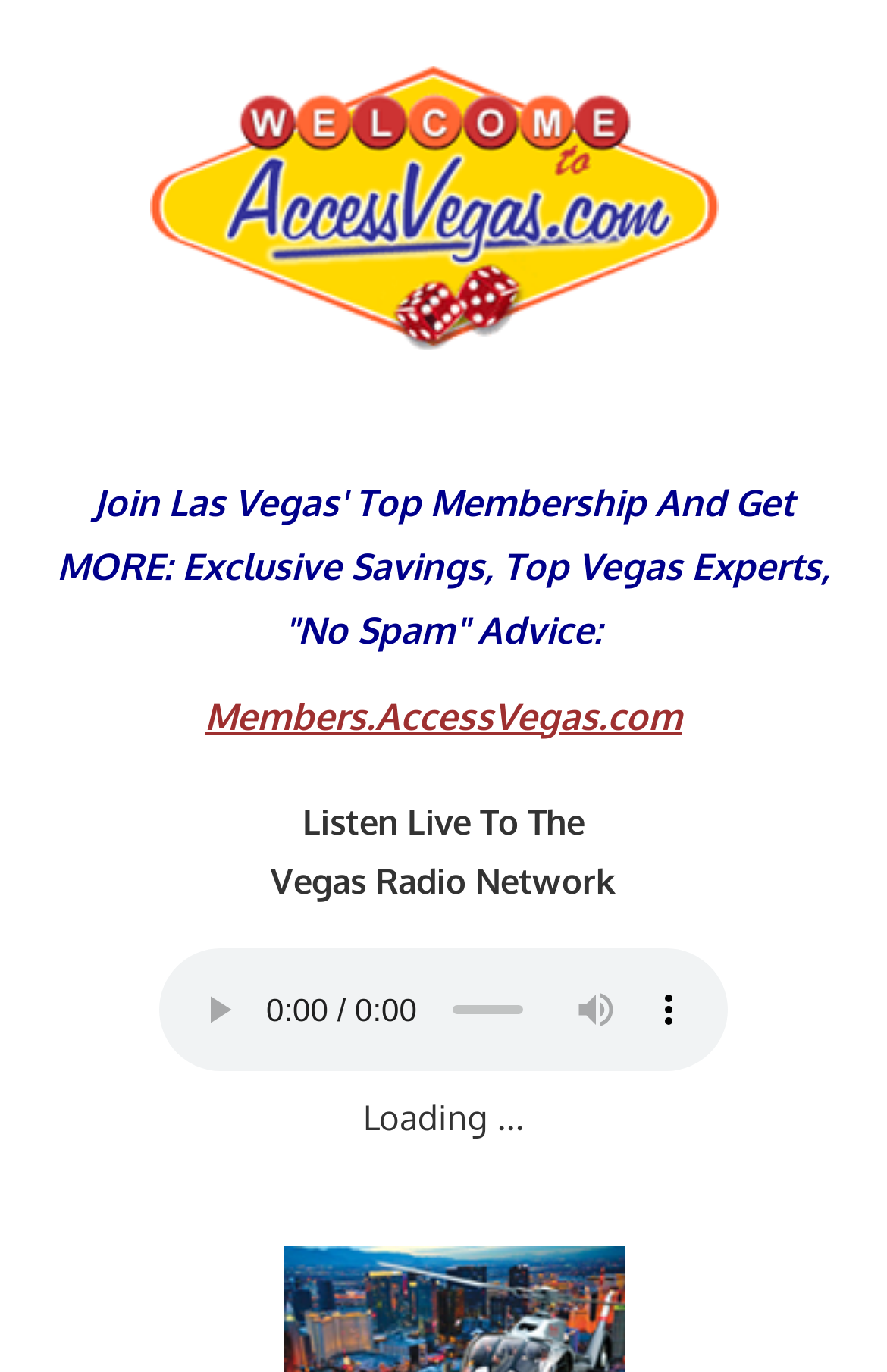Please find and give the text of the main heading on the webpage.

Much-Anticipated MB Steak To Open At Hard Rock Hotel & Casino Las Vegas